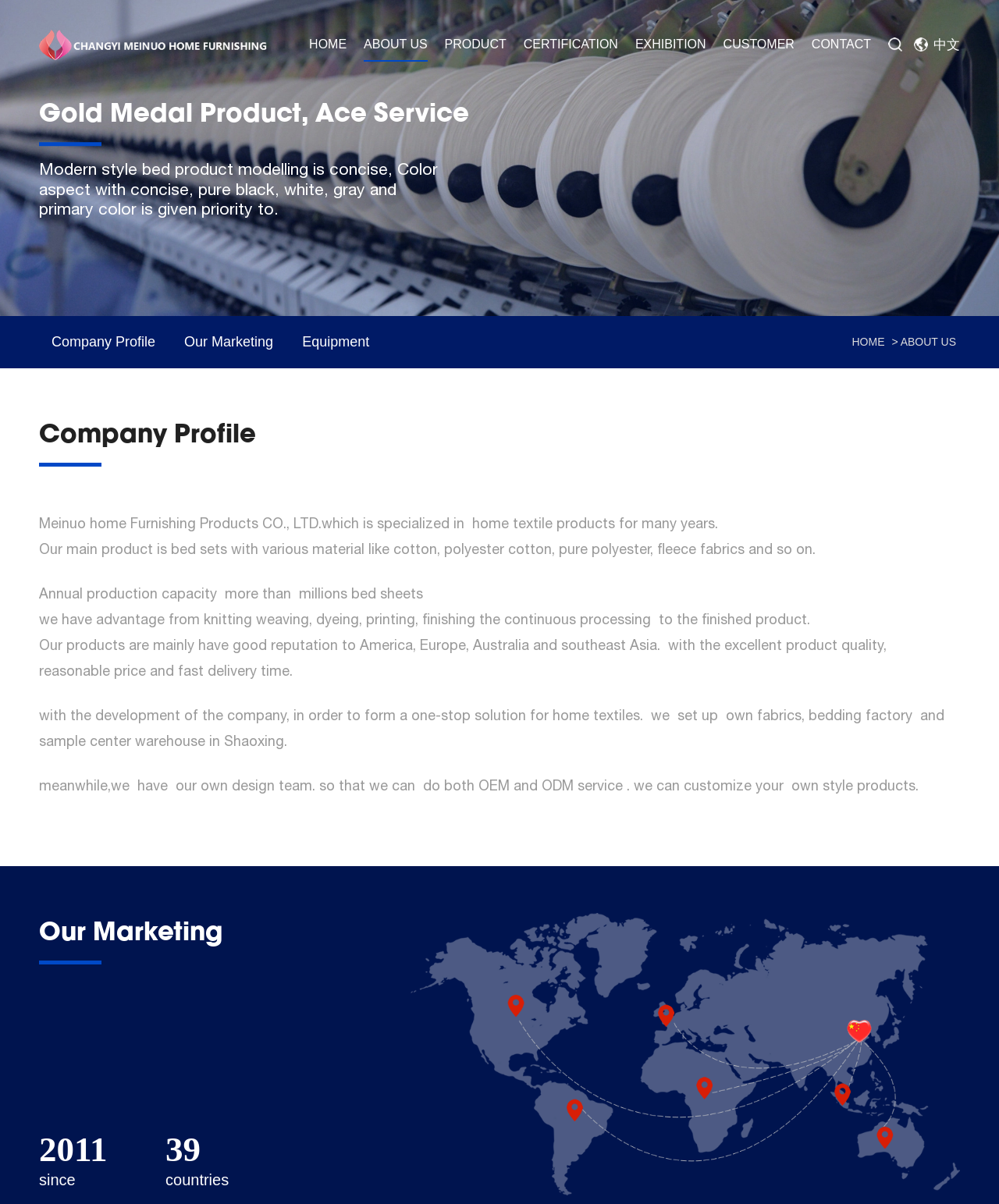Using the webpage screenshot, find the UI element described by CONTACT. Provide the bounding box coordinates in the format (top-left x, top-left y, bottom-right x, bottom-right y), ensuring all values are floating point numbers between 0 and 1.

[0.812, 0.023, 0.872, 0.051]